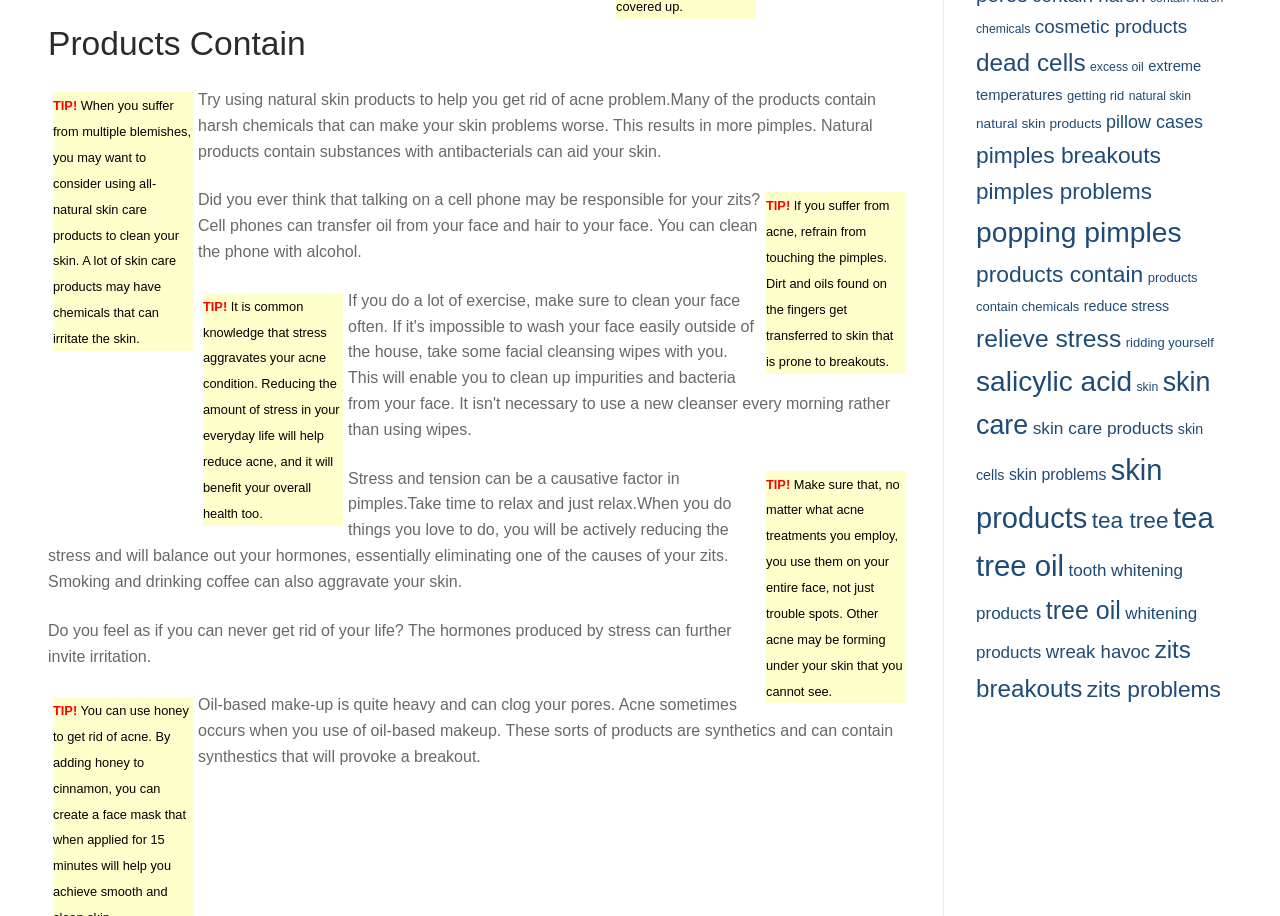Extract the bounding box coordinates for the UI element described by the text: "products contain chemicals". The coordinates should be in the form of [left, top, right, bottom] with values between 0 and 1.

[0.762, 0.295, 0.936, 0.343]